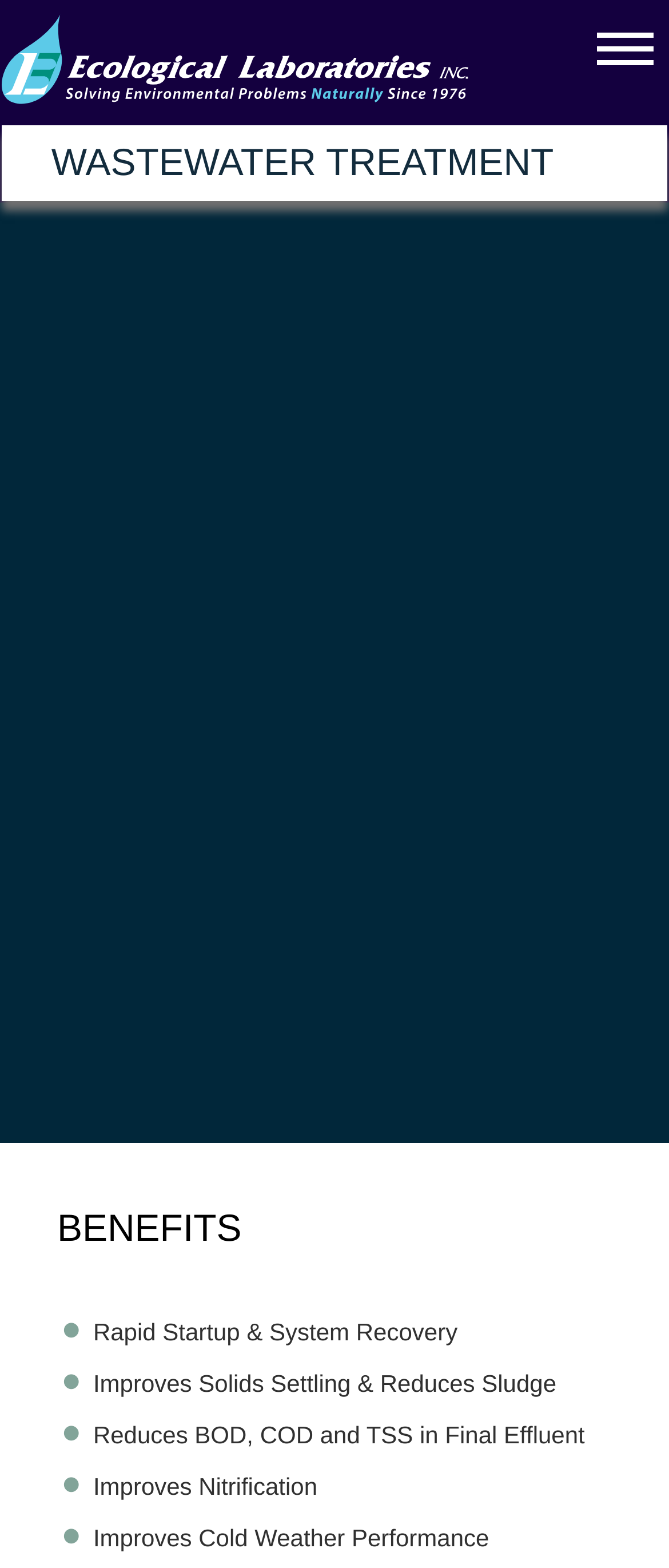Kindly respond to the following question with a single word or a brief phrase: 
What is the company name?

Ecological Laboratories